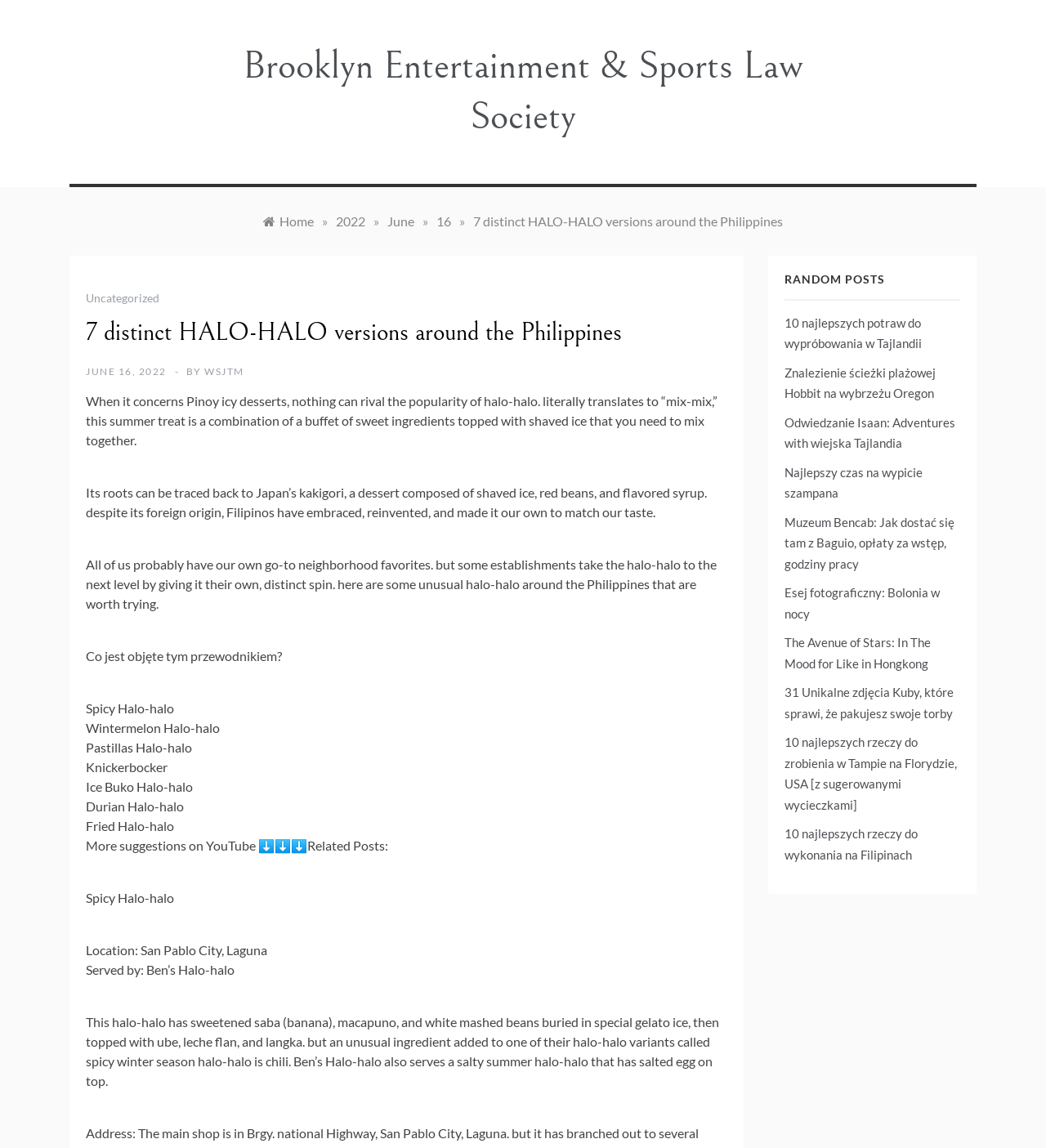What is the special ingredient added to the Spicy Winter Season Halo-halo?
Based on the image, respond with a single word or phrase.

Chili